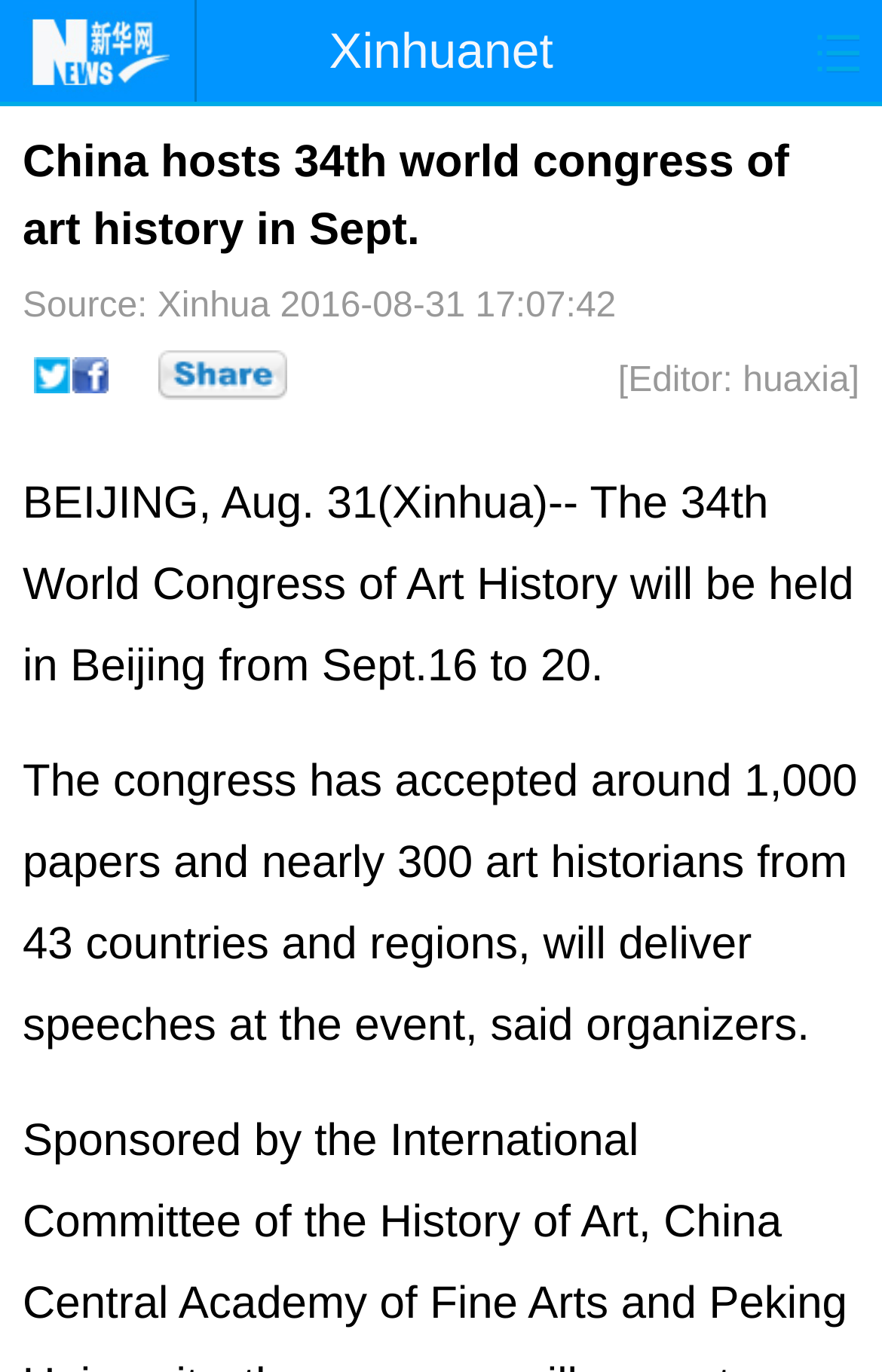Locate the bounding box coordinates of the region to be clicked to comply with the following instruction: "Click on the World link". The coordinates must be four float numbers between 0 and 1, in the form [left, top, right, bottom].

[0.75, 0.076, 1.0, 0.138]